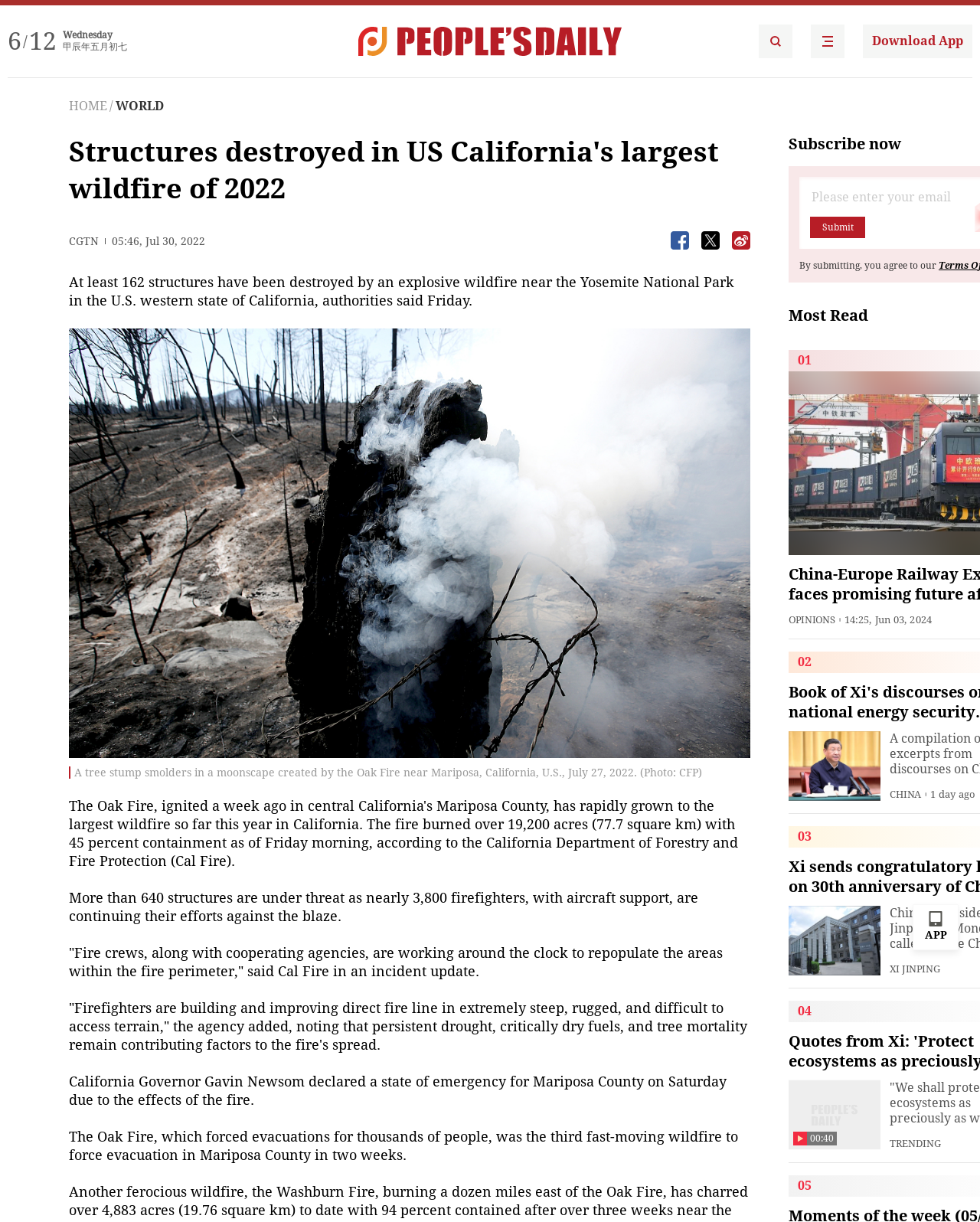By analyzing the image, answer the following question with a detailed response: What is the name of the wildfire?

The name of the wildfire is mentioned in the article as 'Oak Fire', which is stated to have destroyed at least 162 structures near Yosemite National Park in California.